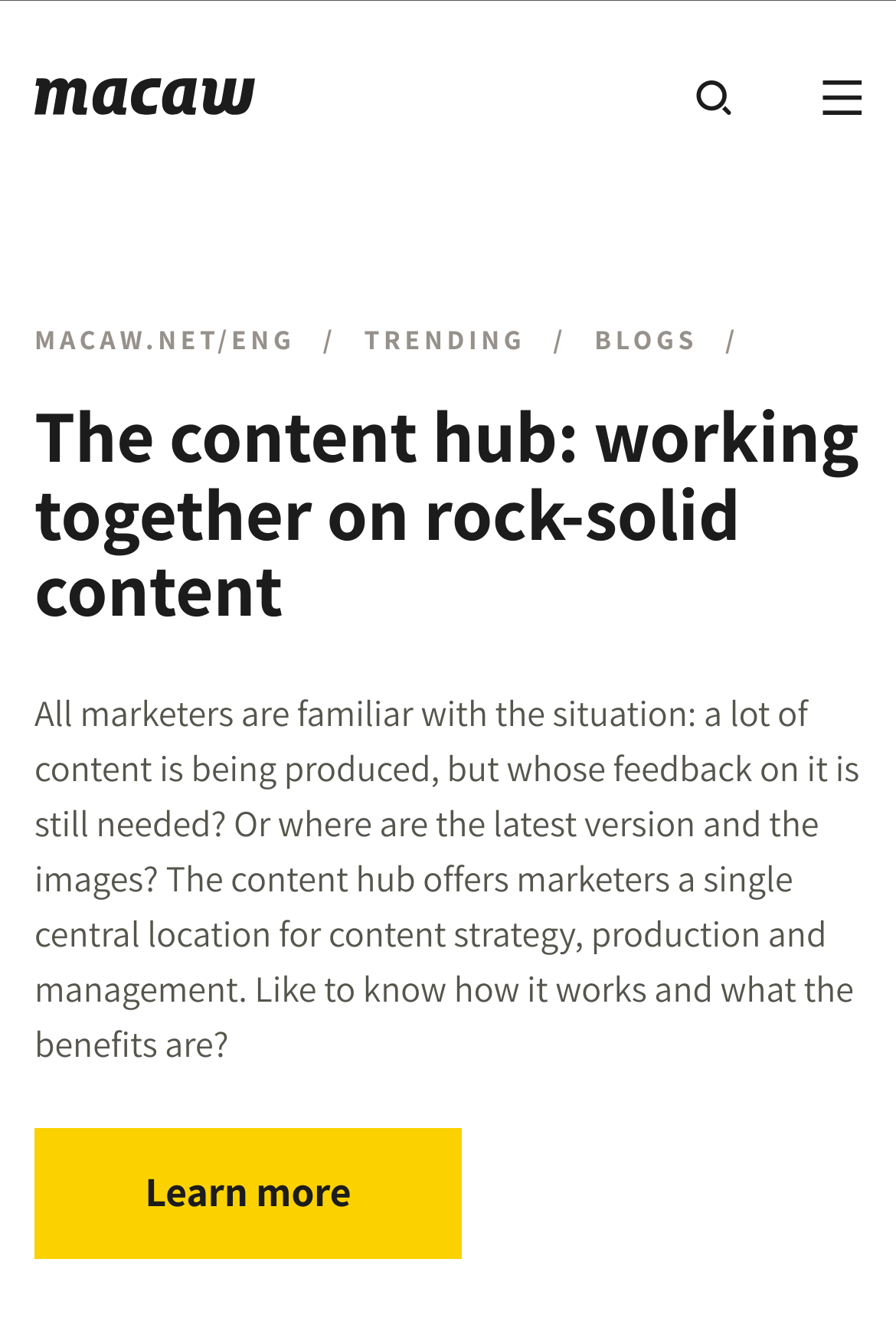How many navigation links are in the top menu?
From the image, provide a succinct answer in one word or a short phrase.

3